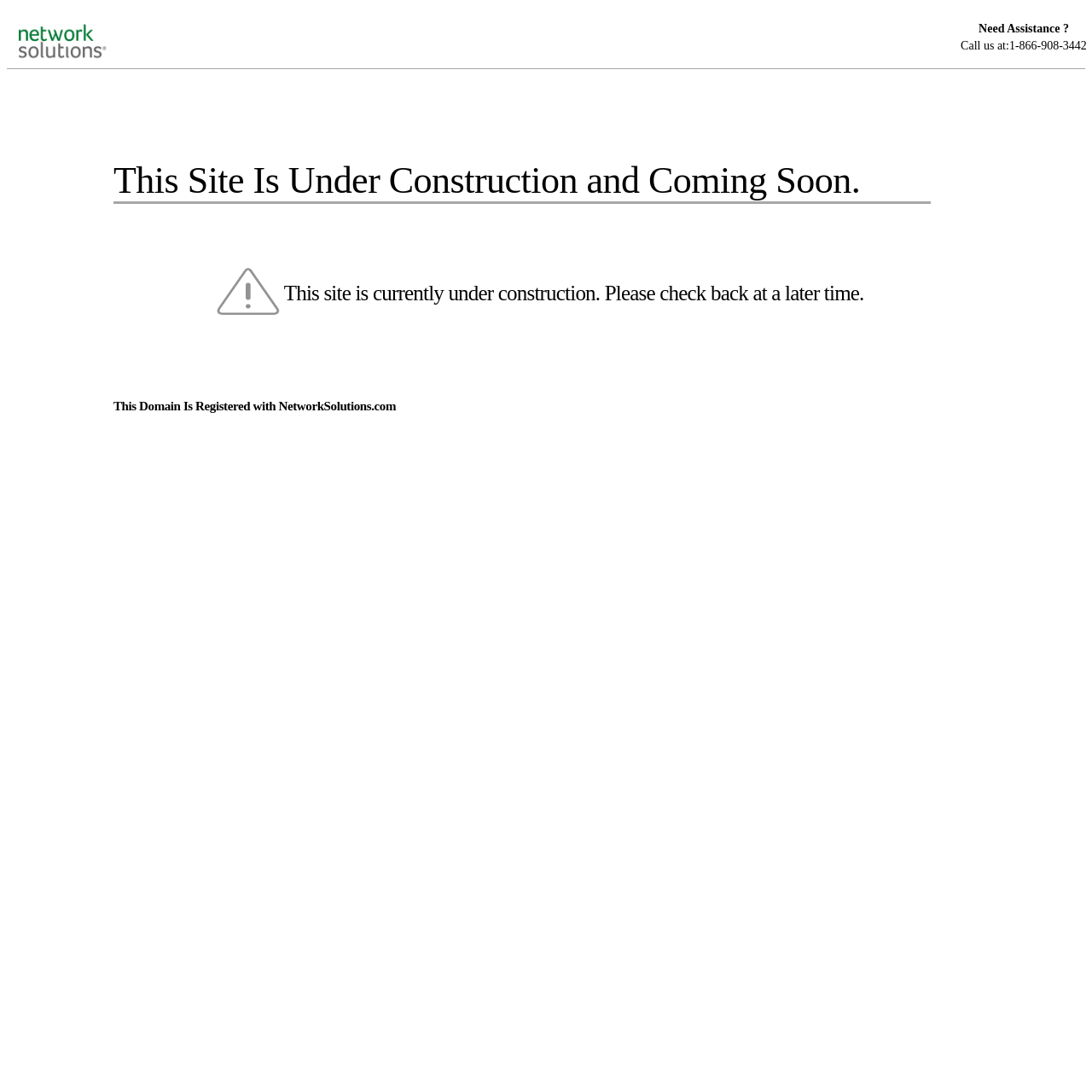Who is the registrar of the domain?
Refer to the image and give a detailed answer to the question.

I found the registrar of the domain by reading the text element that says 'This Domain Is Registered with NetworkSolutions.com'.